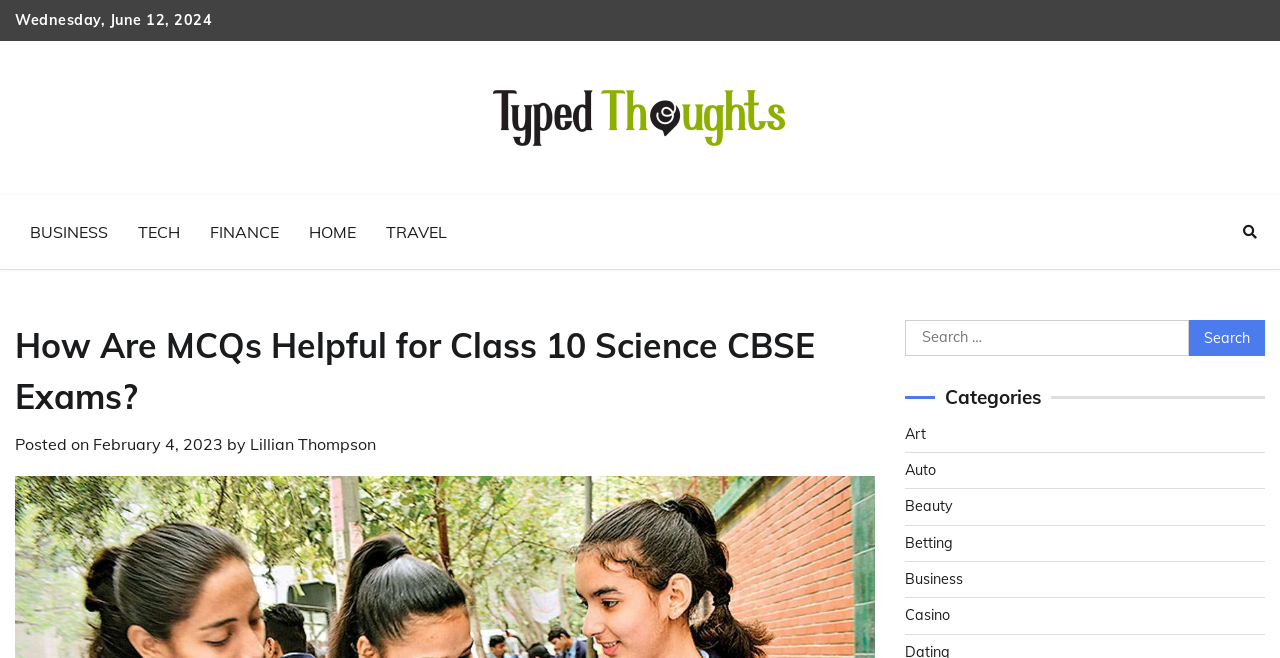What is the author of the post?
Refer to the image and offer an in-depth and detailed answer to the question.

The author of the post can be found in the section below the main heading, where it says 'by' followed by the name 'Lillian Thompson'.